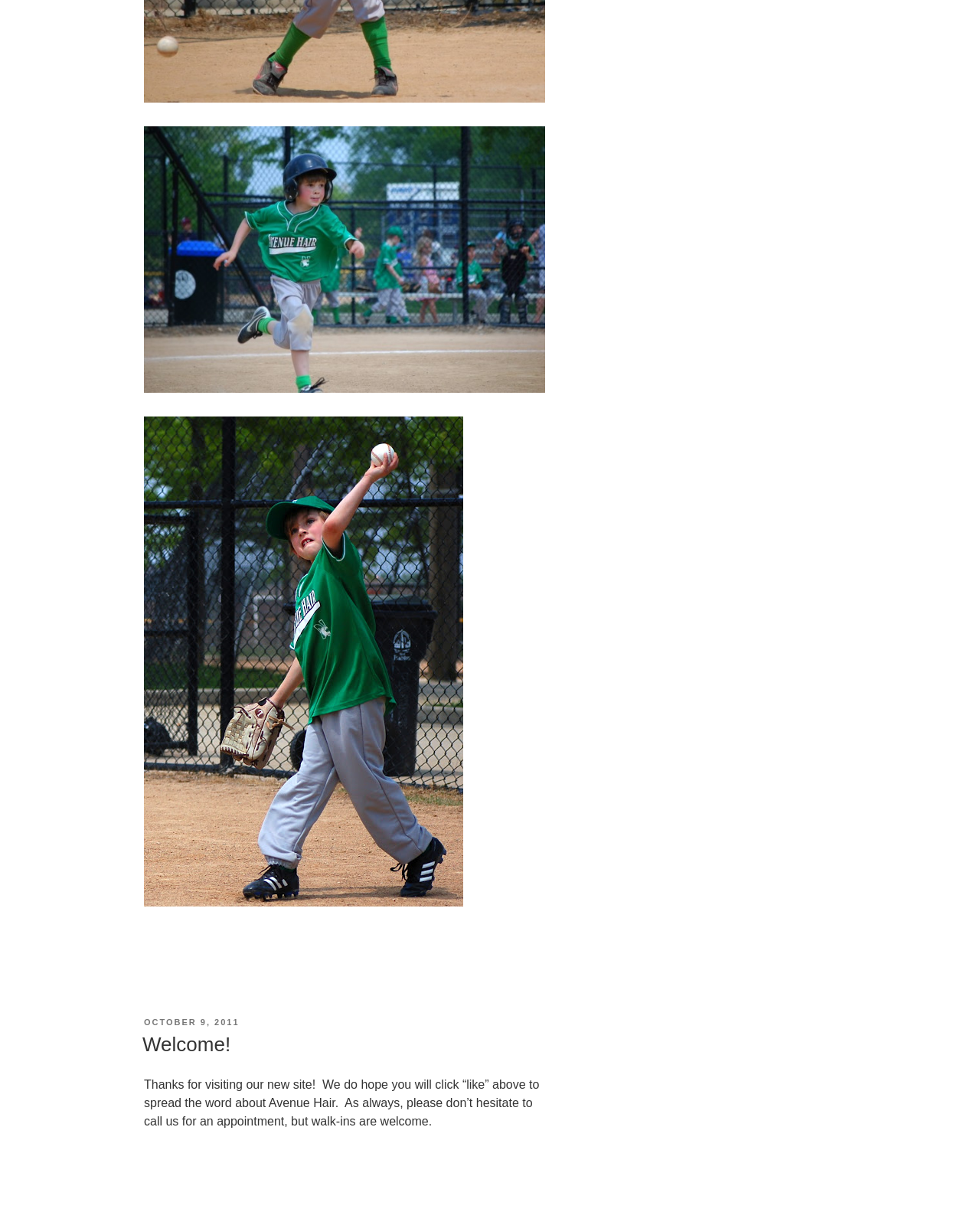What is the purpose of the website?
Please answer the question with a detailed response using the information from the screenshot.

I inferred the purpose of the website by reading the static text element that says 'Thanks for visiting our new site! ... As always, please don’t hesitate to call us for an appointment, but walk-ins are welcome.' which suggests that the website is promoting Avenue Hair and encouraging visitors to take action.